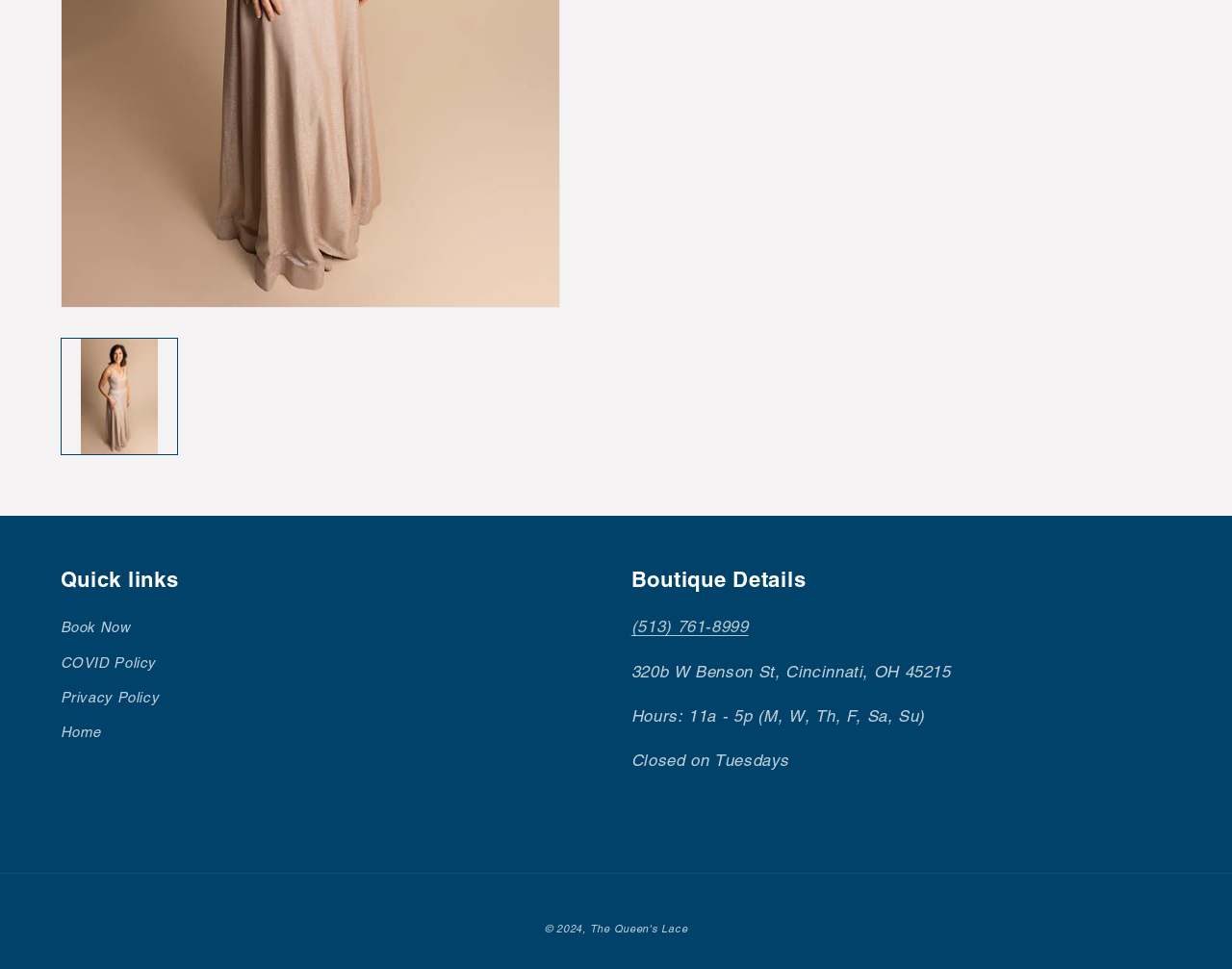Please find the bounding box for the following UI element description. Provide the coordinates in (top-left x, top-left y, bottom-right x, bottom-right y) format, with values between 0 and 1: Home

[0.049, 0.738, 0.082, 0.774]